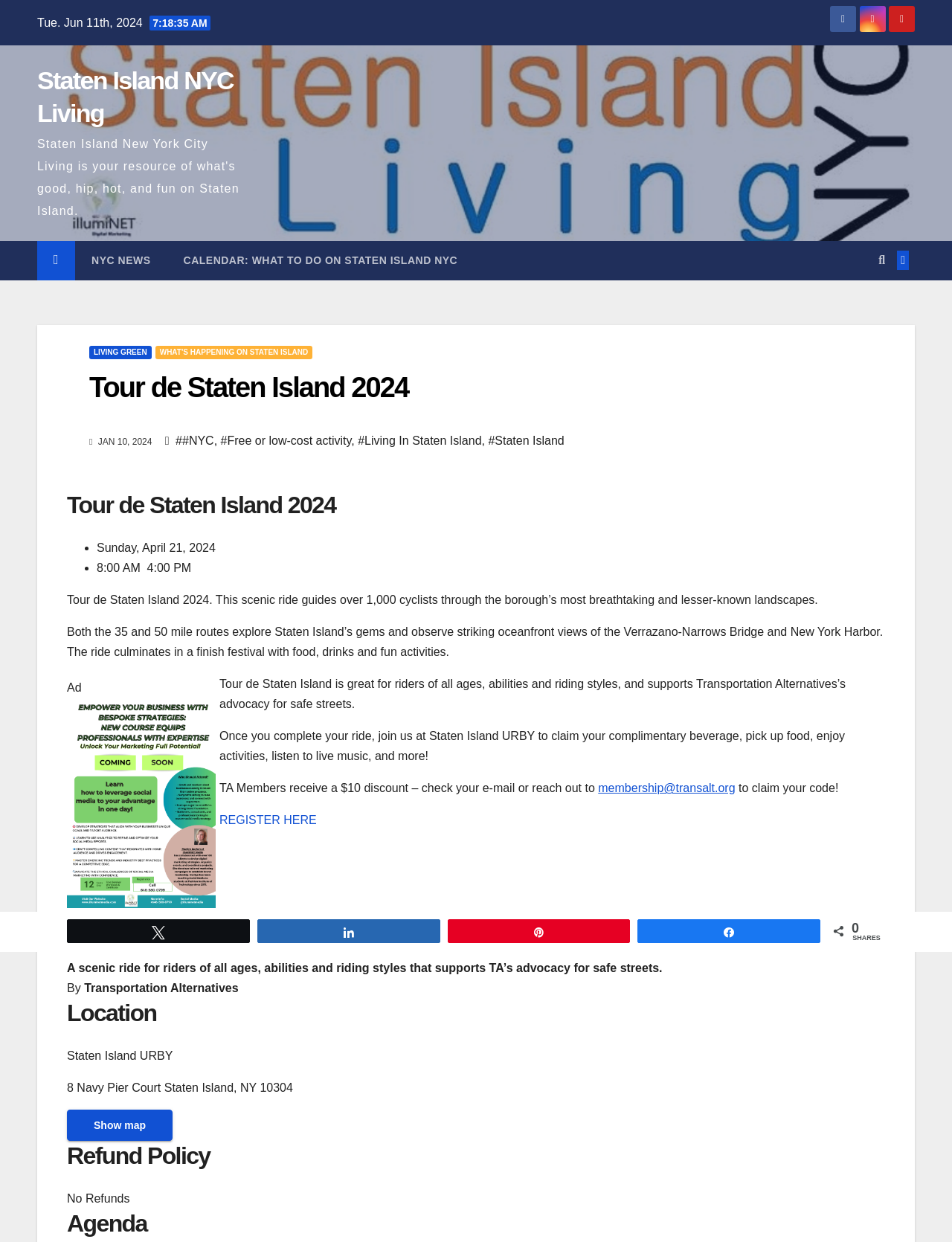Please identify the bounding box coordinates of the clickable element to fulfill the following instruction: "Visit the 'Staten Island NYC Living' page". The coordinates should be four float numbers between 0 and 1, i.e., [left, top, right, bottom].

[0.039, 0.053, 0.245, 0.103]